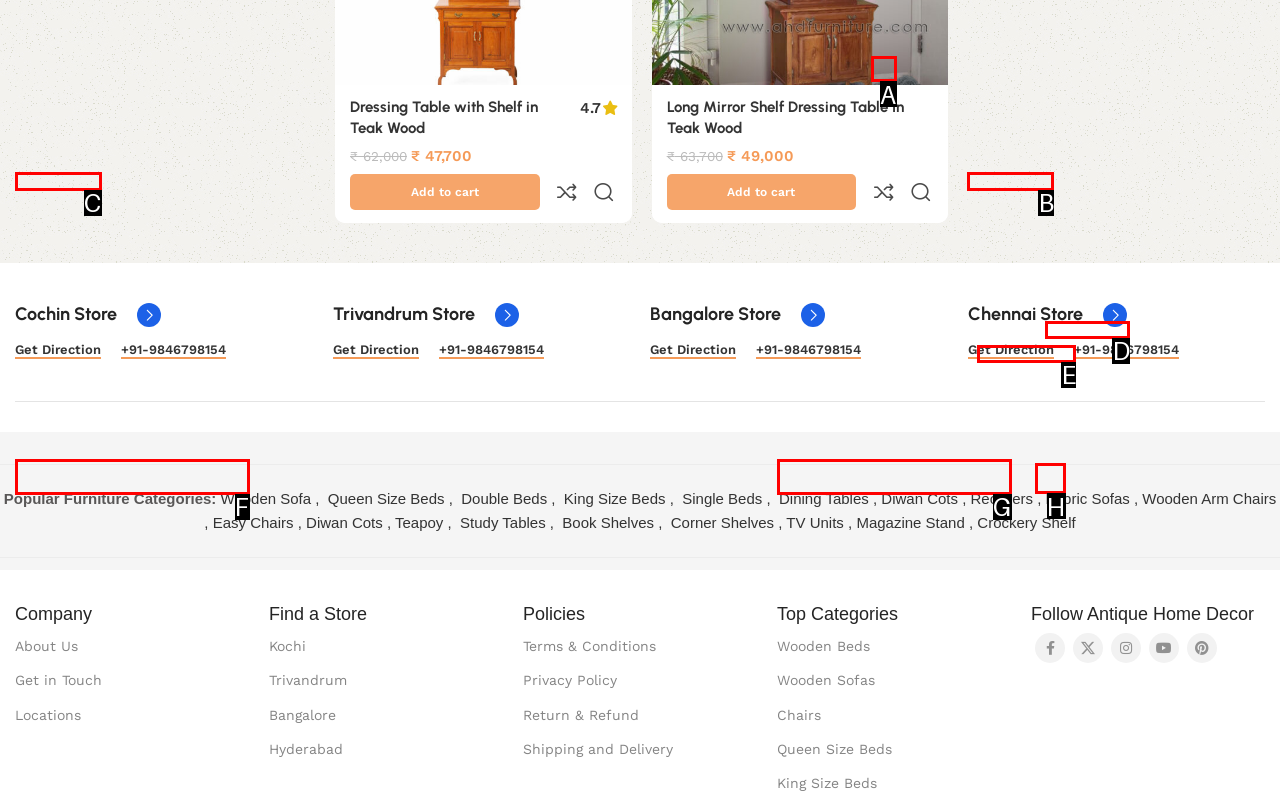Tell me which one HTML element I should click to complete the following task: Get Direction to Cochin Store
Answer with the option's letter from the given choices directly.

C